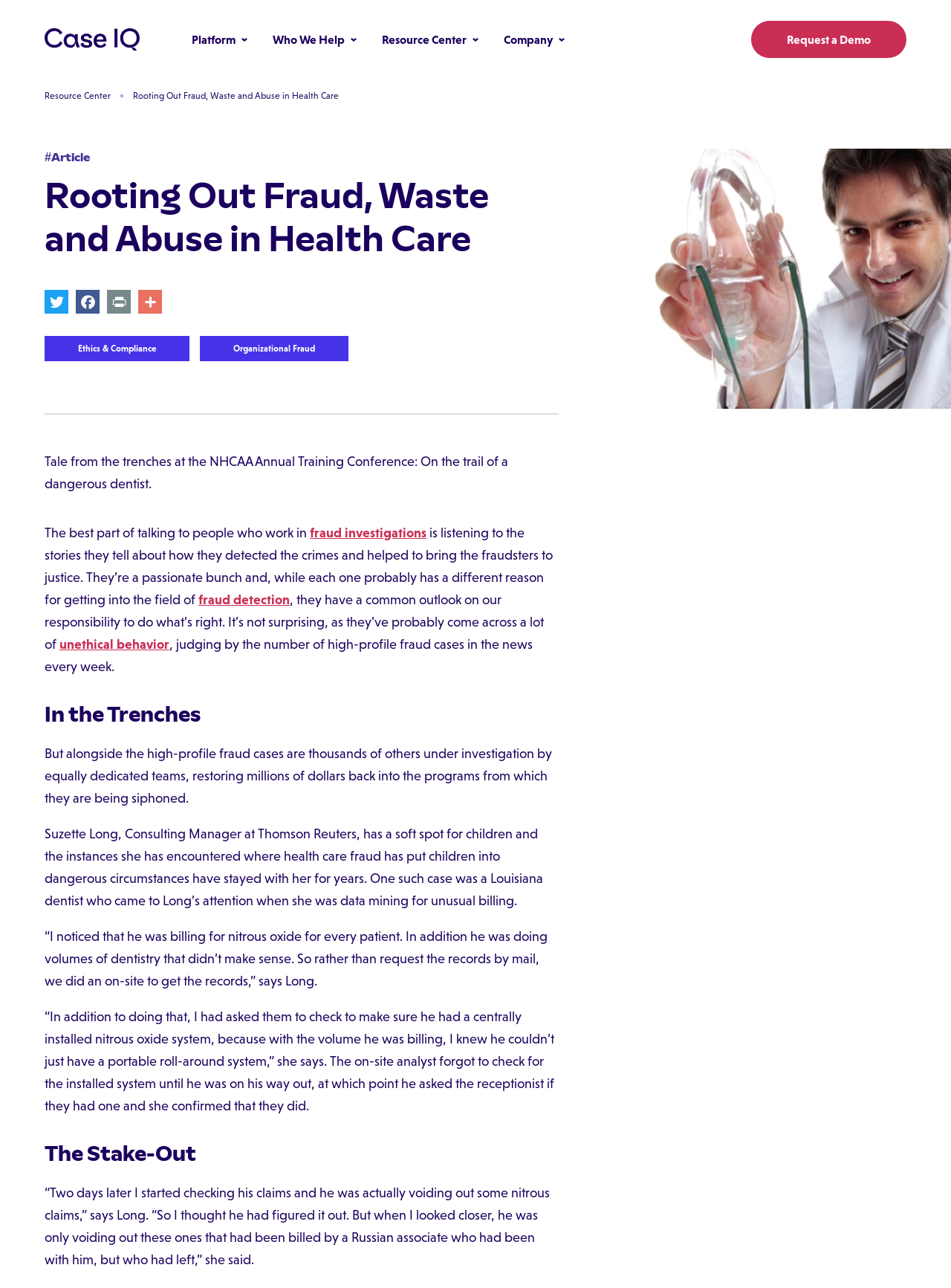What is the purpose of the 'Resource Center' section on the webpage?
Provide a detailed and extensive answer to the question.

The 'Resource Center' section on the webpage provides insights and expertise on best practices for case management, as mentioned in the link 'Insights from Case IQ We’ve tapped some of the best minds in the corporate investigation field to bring you current information and expertise on best practices for your case management.'